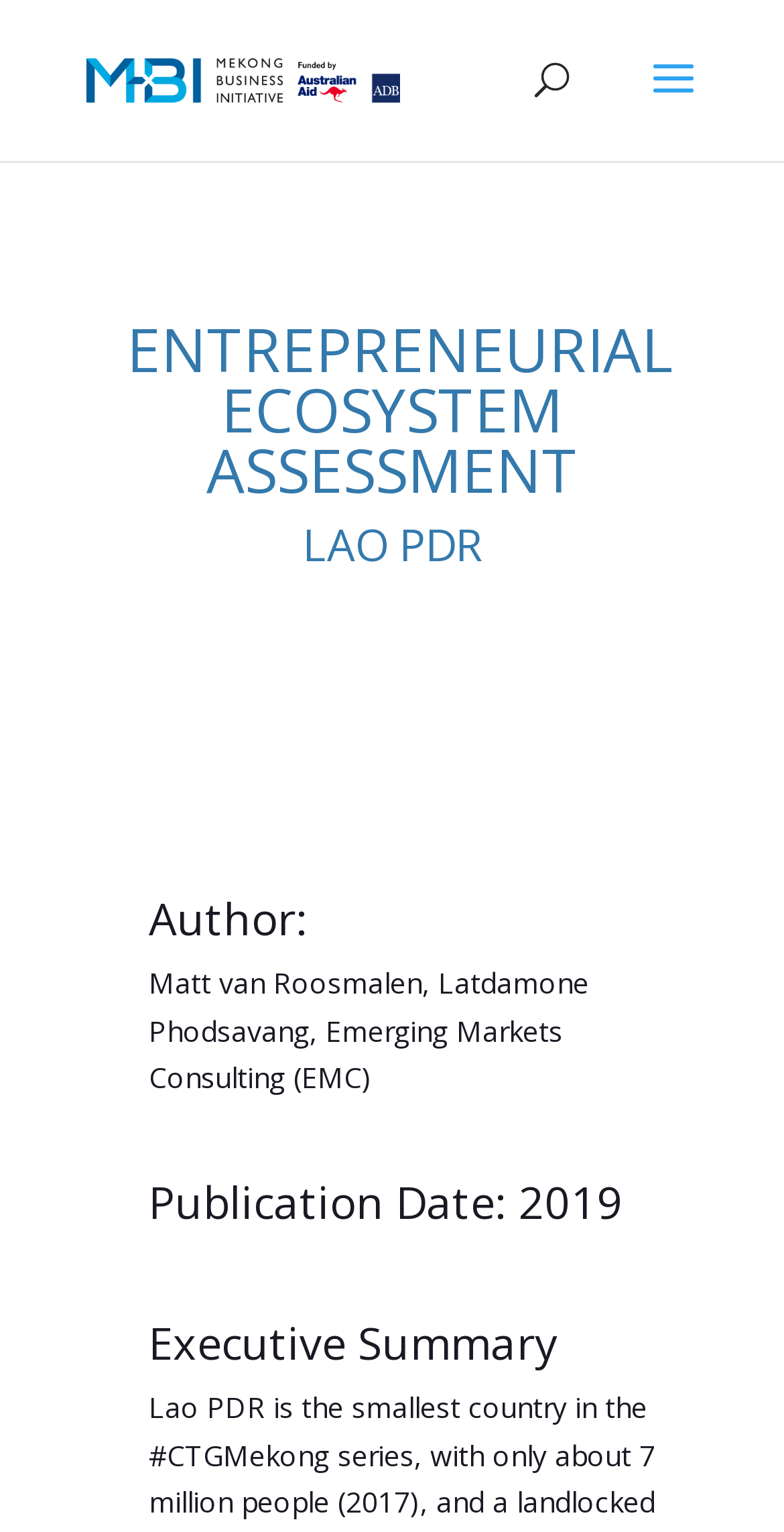What is the title of the fourth heading?
Ensure your answer is thorough and detailed.

I found the title of the fourth heading by looking at the hierarchy of headings and finding the fourth one, which is 'Executive Summary'.